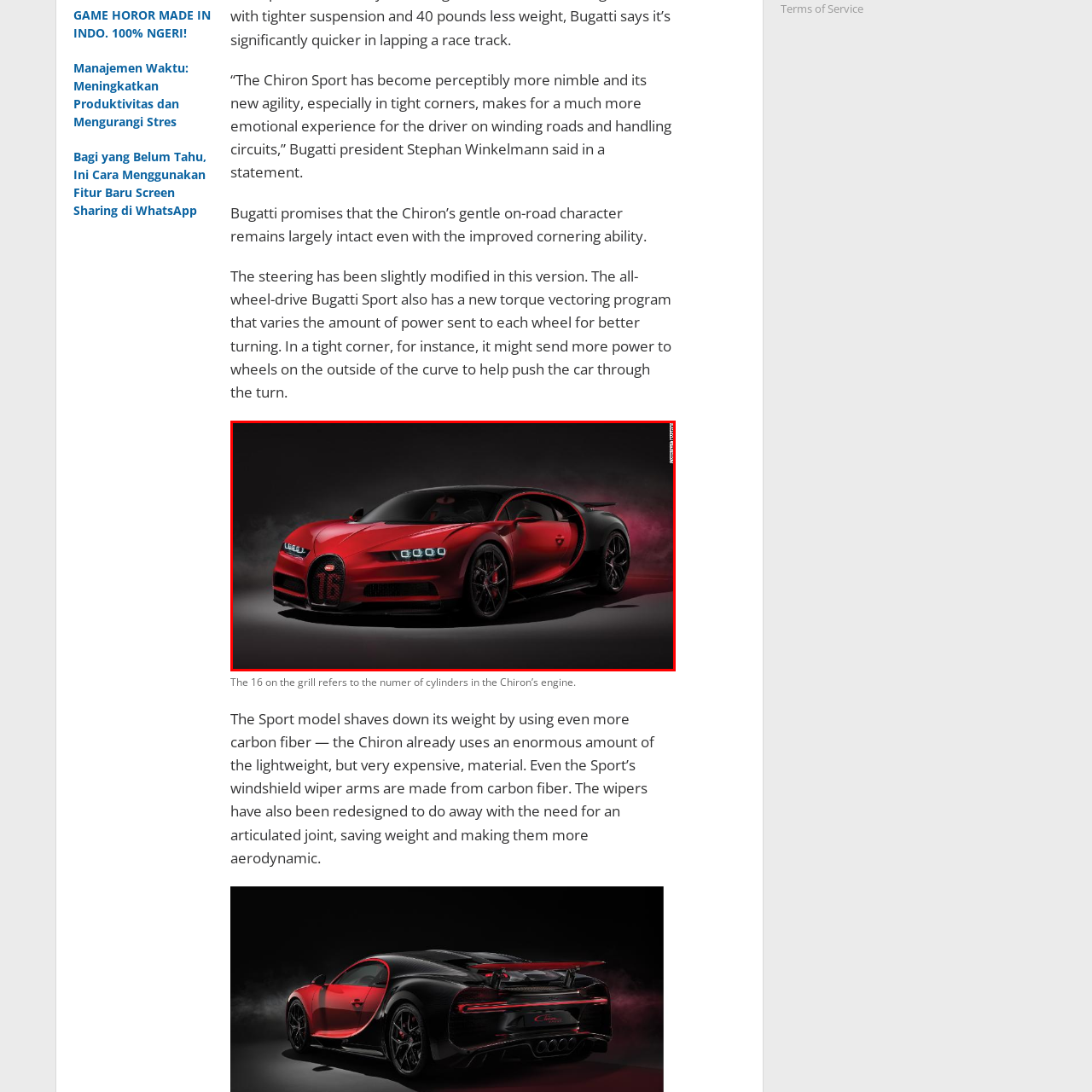Create a detailed narrative of the image inside the red-lined box.

The image features the striking Bugatti Chiron Sport, renowned for its exceptional design and performance. This model showcases a bold red exterior with sleek lines and a distinctive front grille, prominently displaying the number "16," which signifies the count of cylinders in its powerful engine. The vehicle's aggressive stance is complemented by its aerodynamic profile and sophisticated lighting design, enhancing its cutting-edge appearance. The Chiron Sport is engineered for agility and improved cornering capabilities, making it an exhilarating option for enthusiasts who crave both luxury and high-octane performance. Its refined design is a testament to Bugatti's commitment to blending style with remarkable engineering prowess.